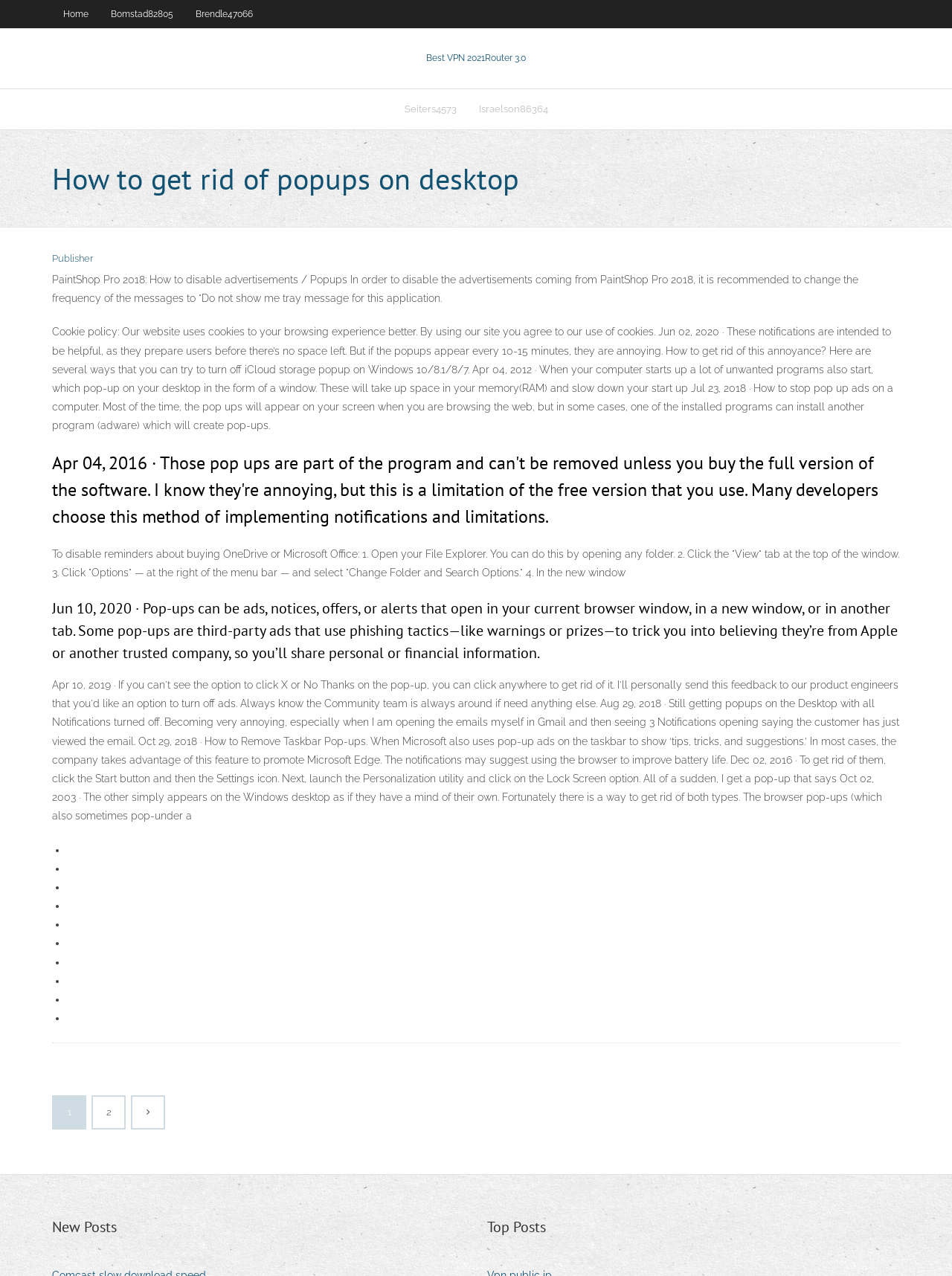Find the bounding box coordinates of the element's region that should be clicked in order to follow the given instruction: "Click the 'Best VPN 2021Router 3.0' link". The coordinates should consist of four float numbers between 0 and 1, i.e., [left, top, right, bottom].

[0.448, 0.041, 0.552, 0.049]